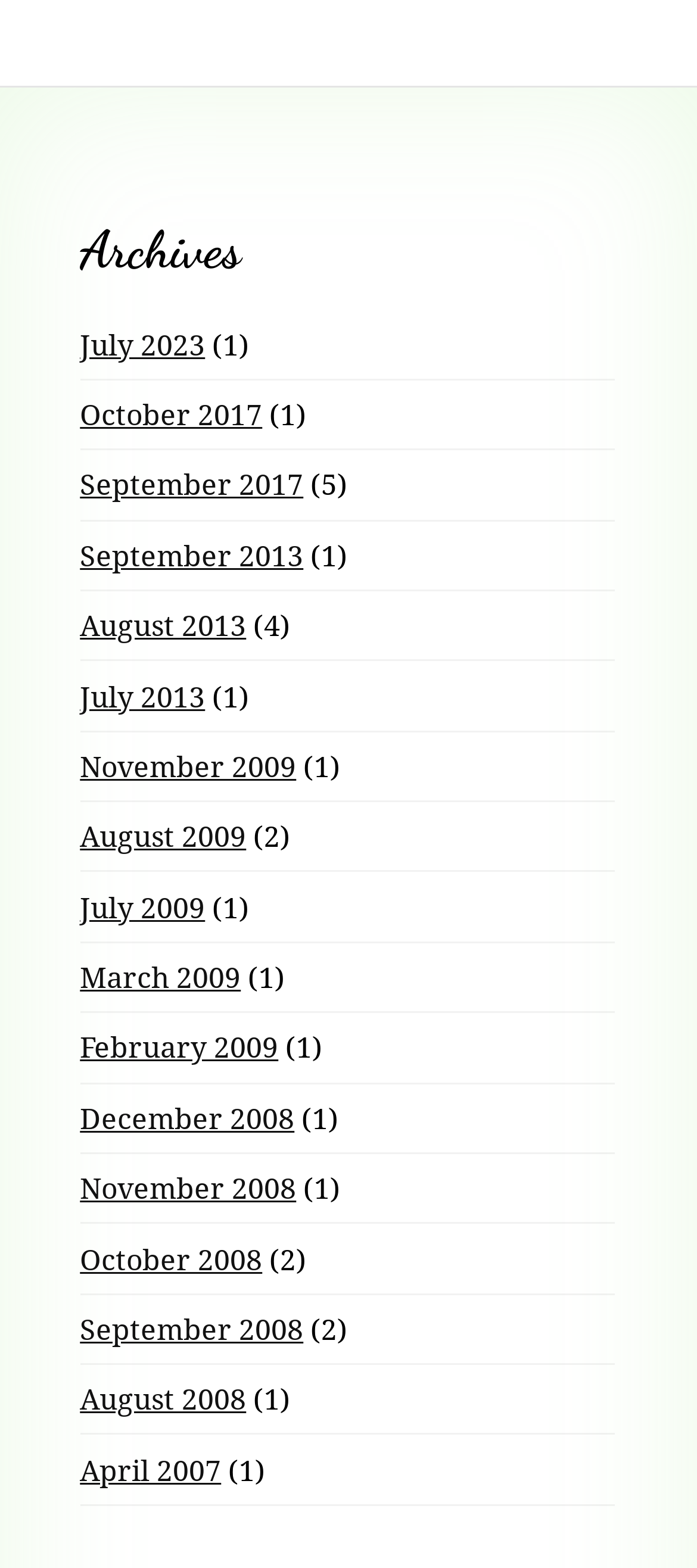How many months are listed on this webpage?
Could you answer the question with a detailed and thorough explanation?

I counted the number of links on the webpage that represent months, and there are 17 of them, ranging from July 2023 to April 2007.